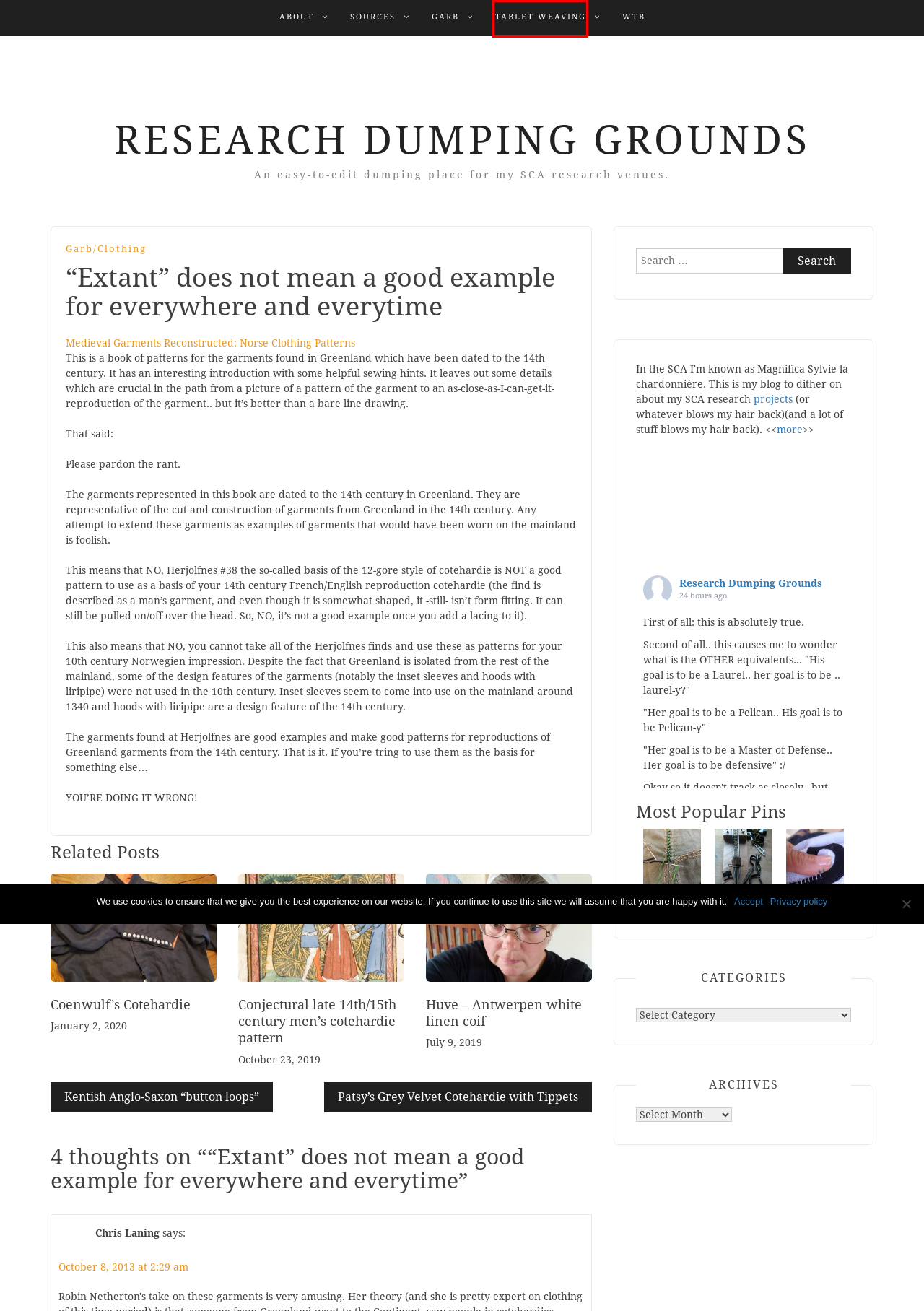You have a screenshot showing a webpage with a red bounding box around a UI element. Choose the webpage description that best matches the new page after clicking the highlighted element. Here are the options:
A. Garb/Clothing – Research Dumping Grounds
B. Sources – Research Dumping Grounds
C. About – Research Dumping Grounds
D. WTB – Research Dumping Grounds
E. Kentish Anglo-Saxon “button loops” – Research Dumping Grounds
F. Tablet Weaving – Research Dumping Grounds
G. Patsy’s Grey Velvet Cotehardie with Tippets – Research Dumping Grounds
H. Coenwulf’s Cotehardie – Research Dumping Grounds

F